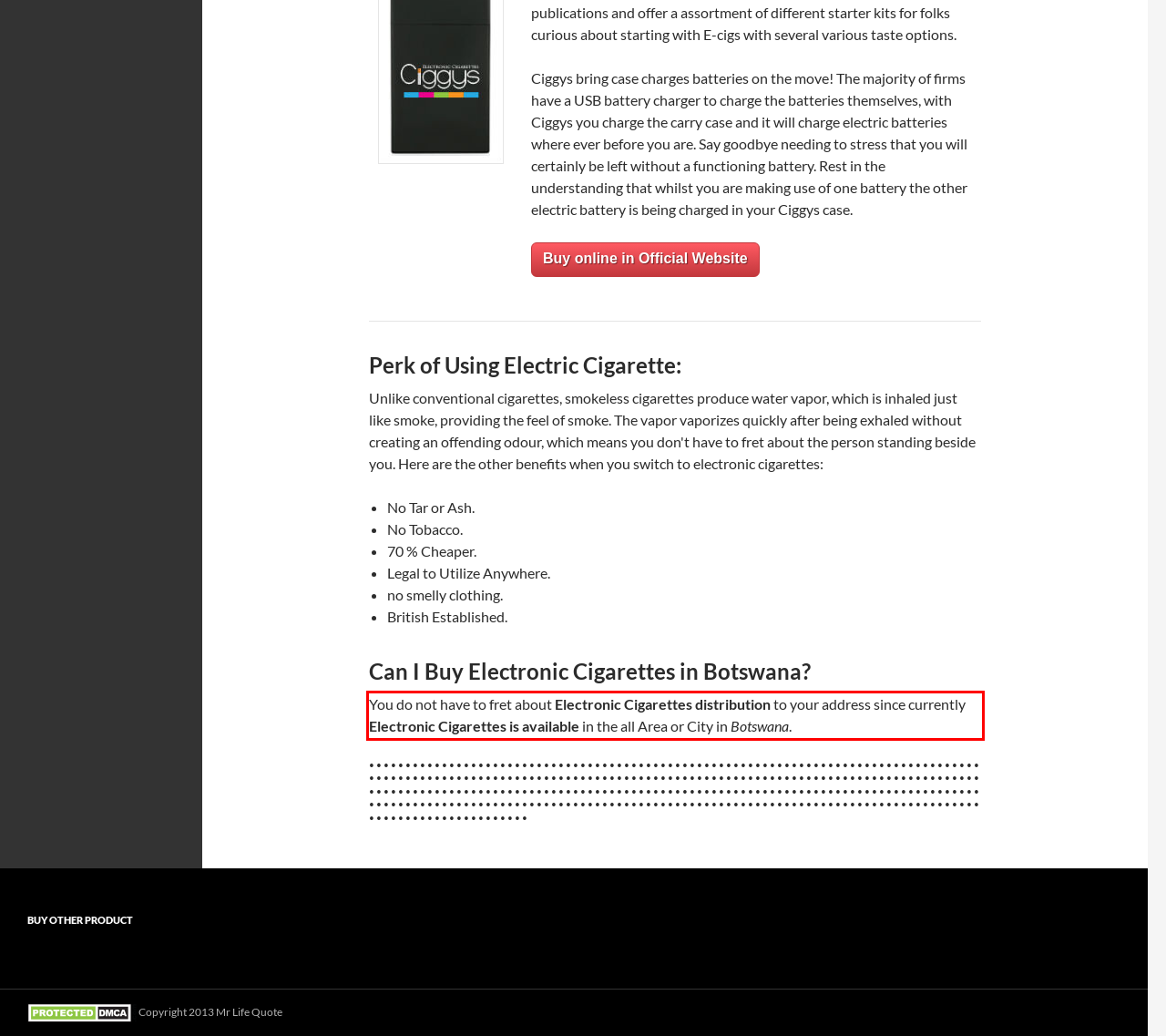You are presented with a webpage screenshot featuring a red bounding box. Perform OCR on the text inside the red bounding box and extract the content.

You do not have to fret about Electronic Cigarettes distribution to your address since currently Electronic Cigarettes is available in the all Area or City in Botswana.